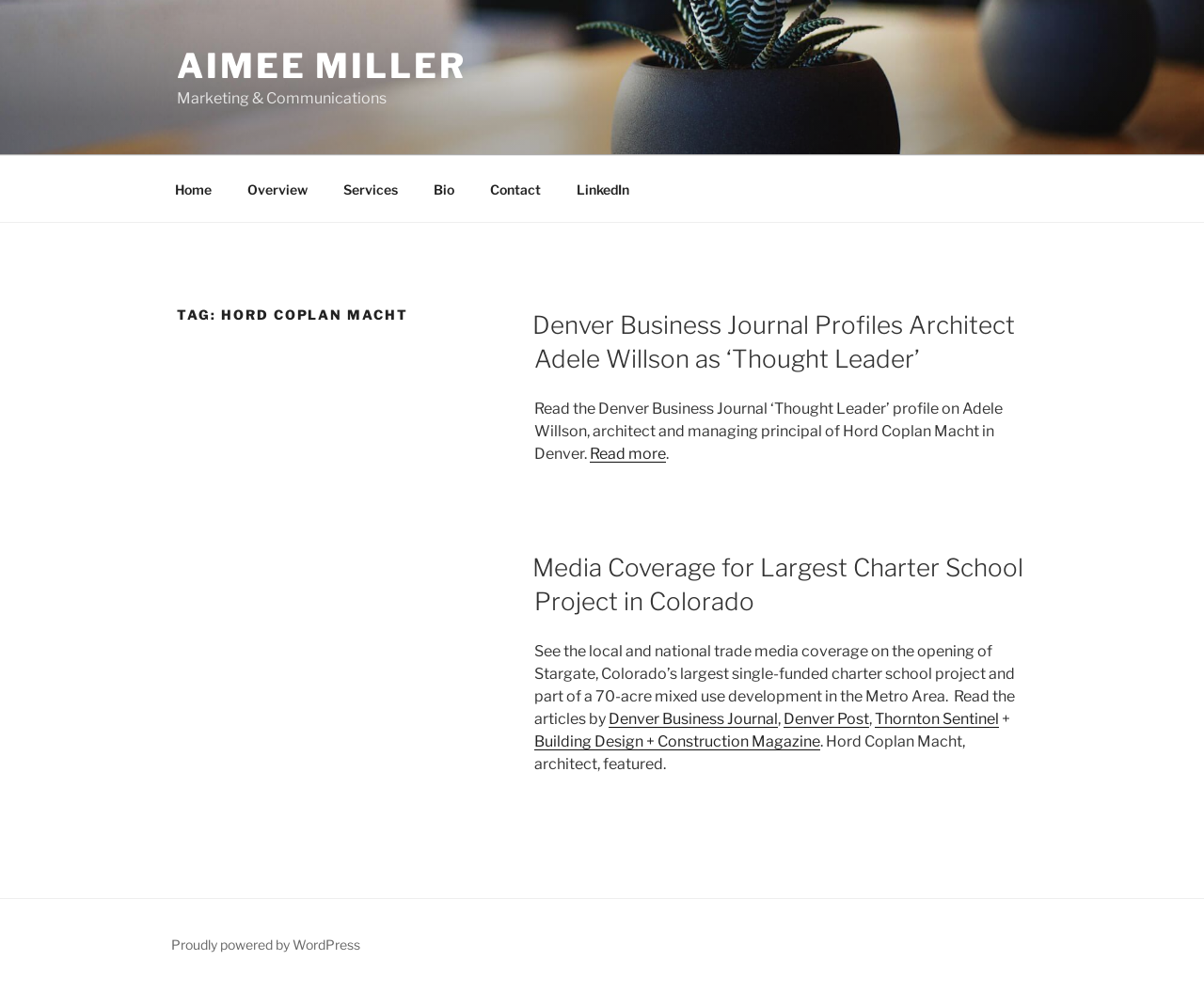What is the name of the content management system used by the webpage?
Please provide a detailed answer to the question.

The webpage has a link with the text 'Proudly powered by WordPress' which suggests that WordPress is the content management system used by the webpage.